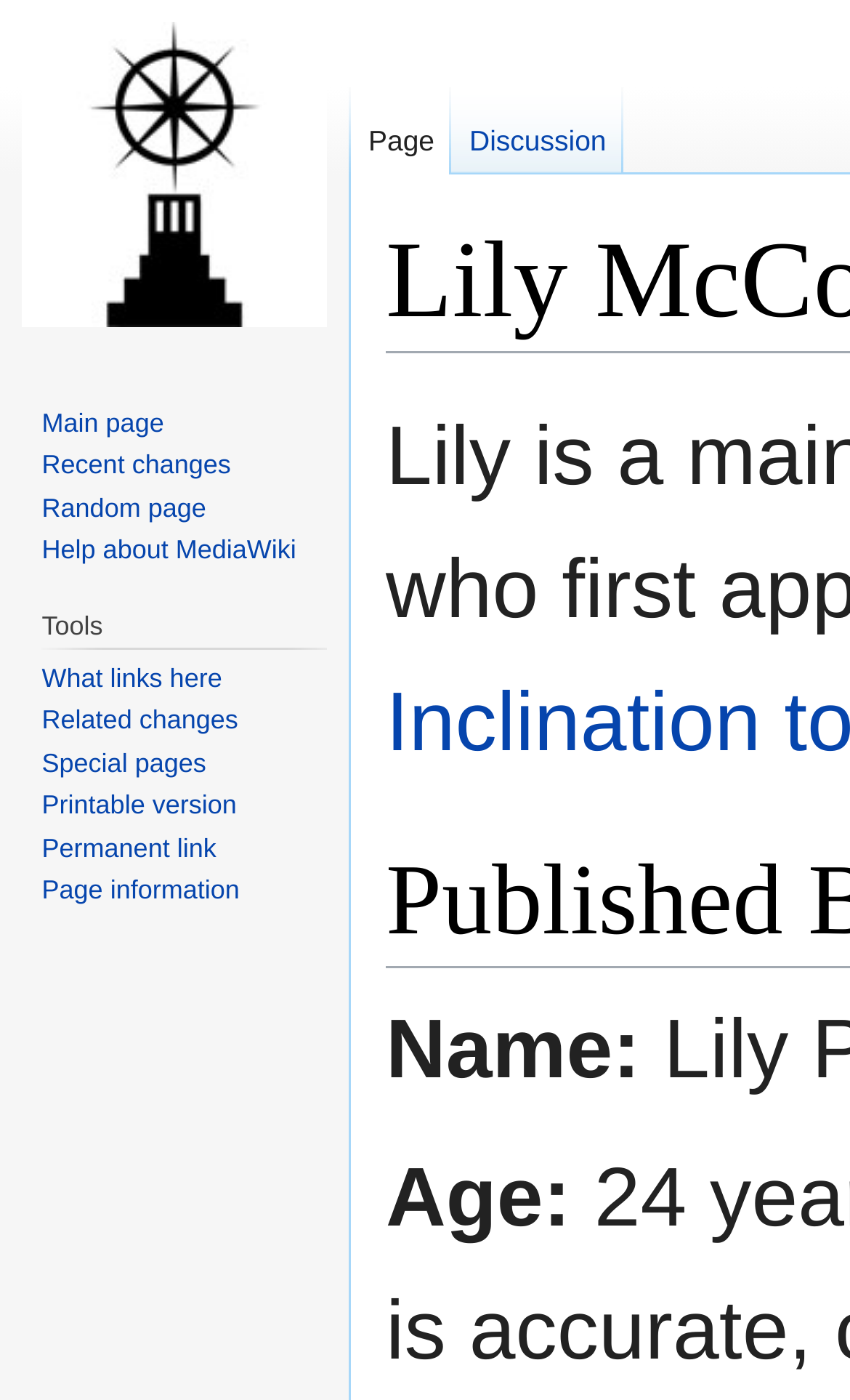Using a single word or phrase, answer the following question: 
What is the name of the person on this page?

Lily McConery